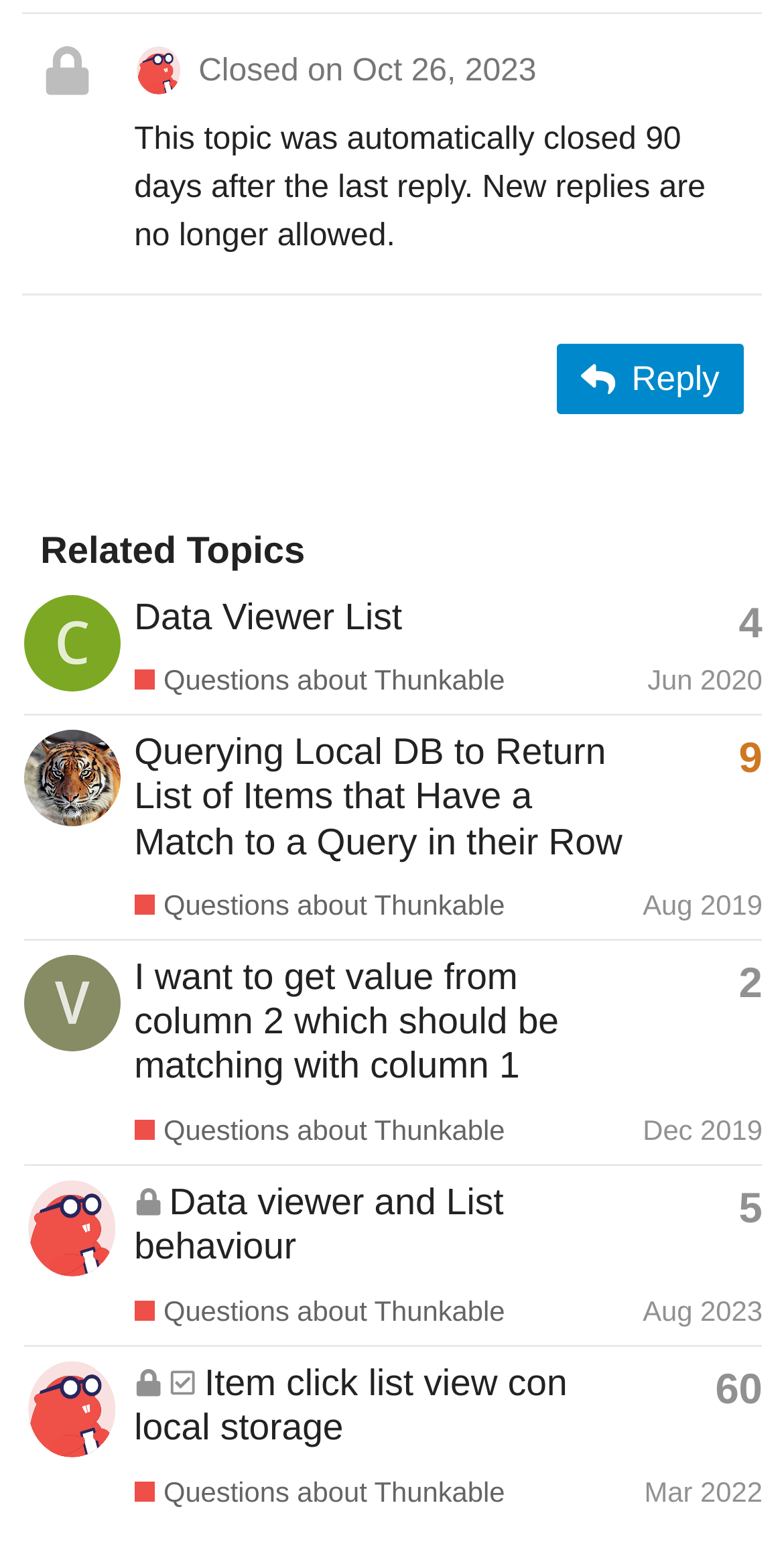Extract the bounding box of the UI element described as: "Data viewer and List behaviour".

[0.171, 0.758, 0.642, 0.813]